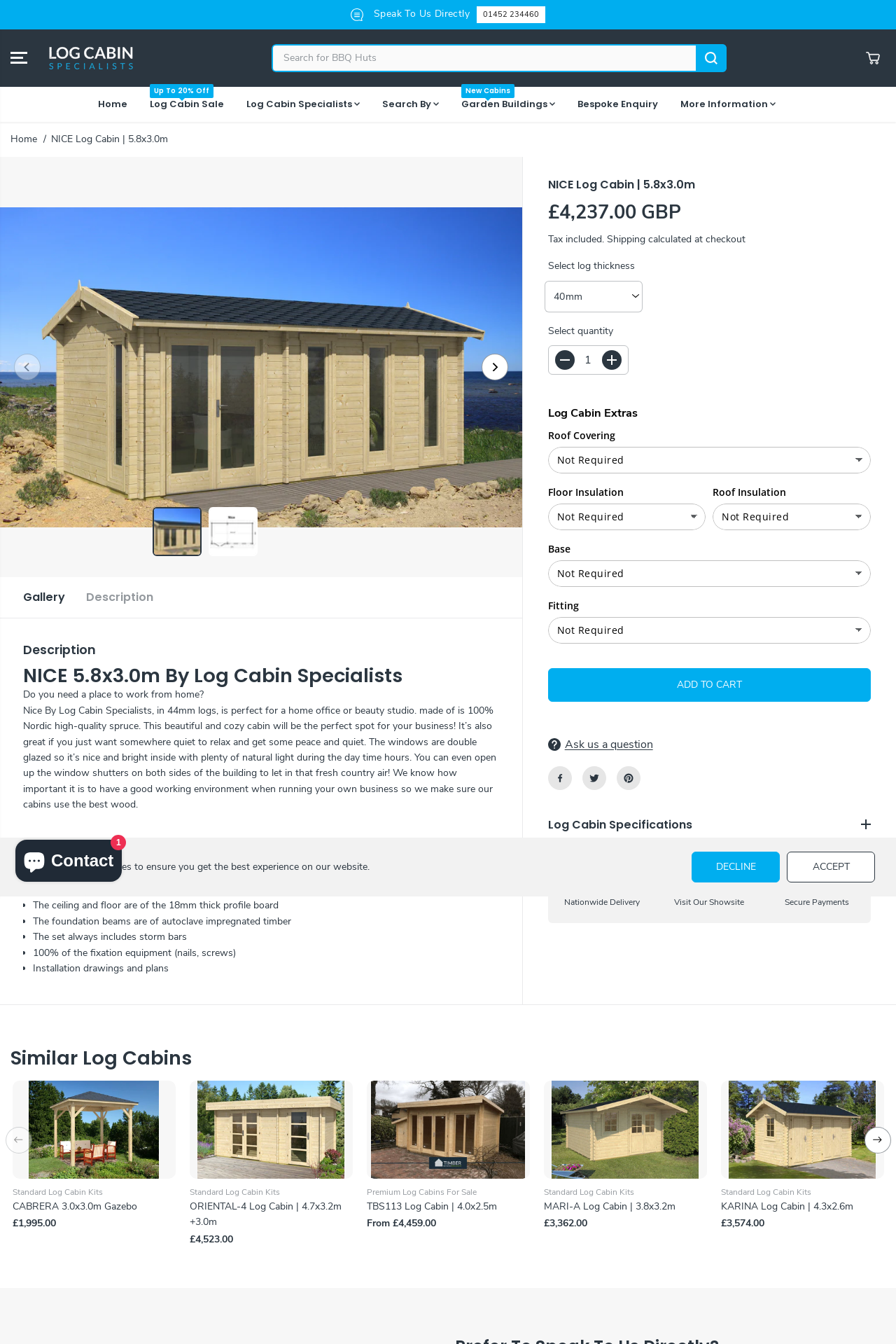What is the purpose of the log cabin?
Refer to the image and provide a thorough answer to the question.

The purpose of the log cabin is mentioned in the description section, which states that 'Nice By Log Cabin Specialists, in 44mm logs, is perfect for a home office or beauty studio'.